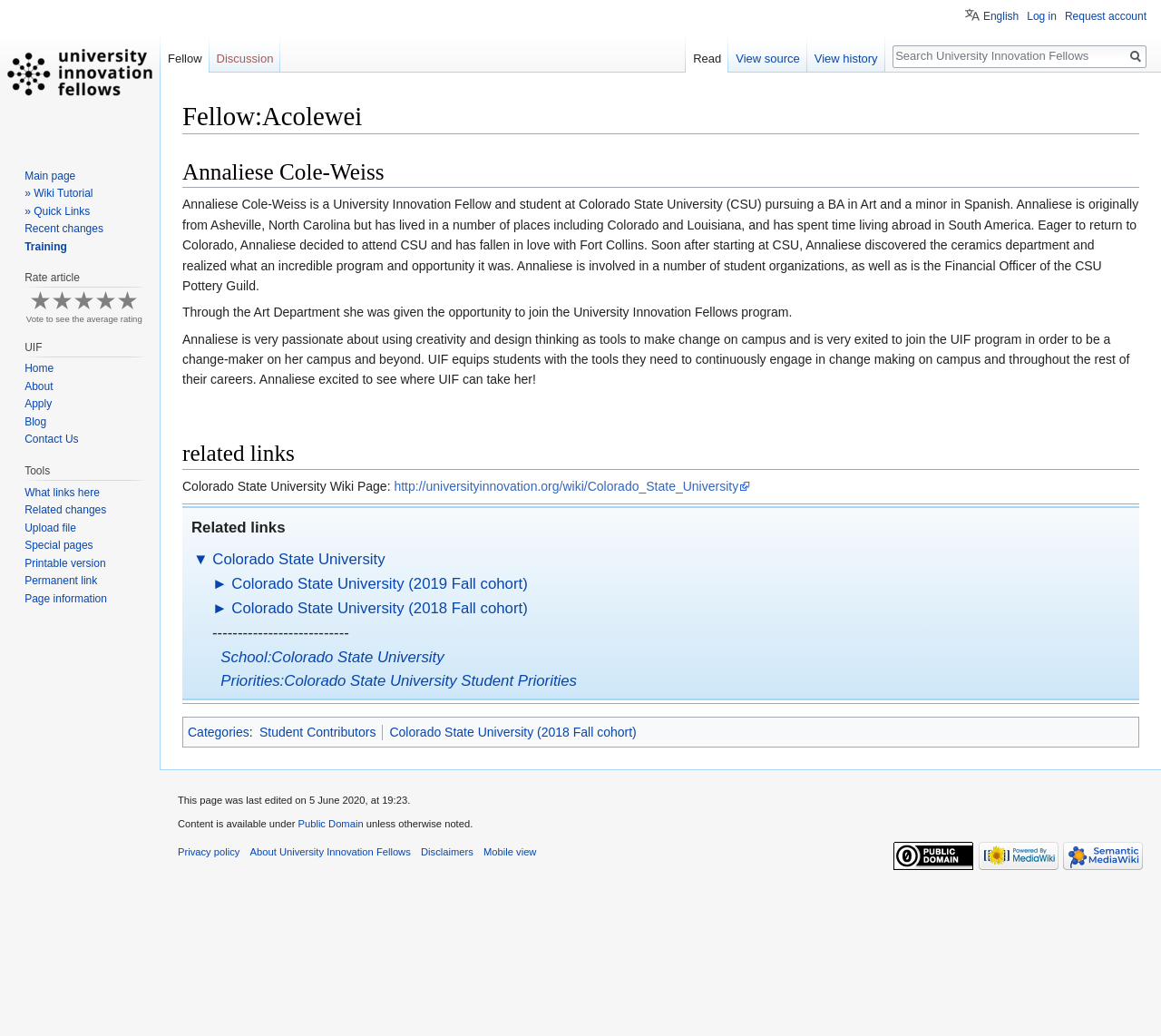Can you specify the bounding box coordinates of the area that needs to be clicked to fulfill the following instruction: "Search"?

[0.769, 0.045, 0.969, 0.063]